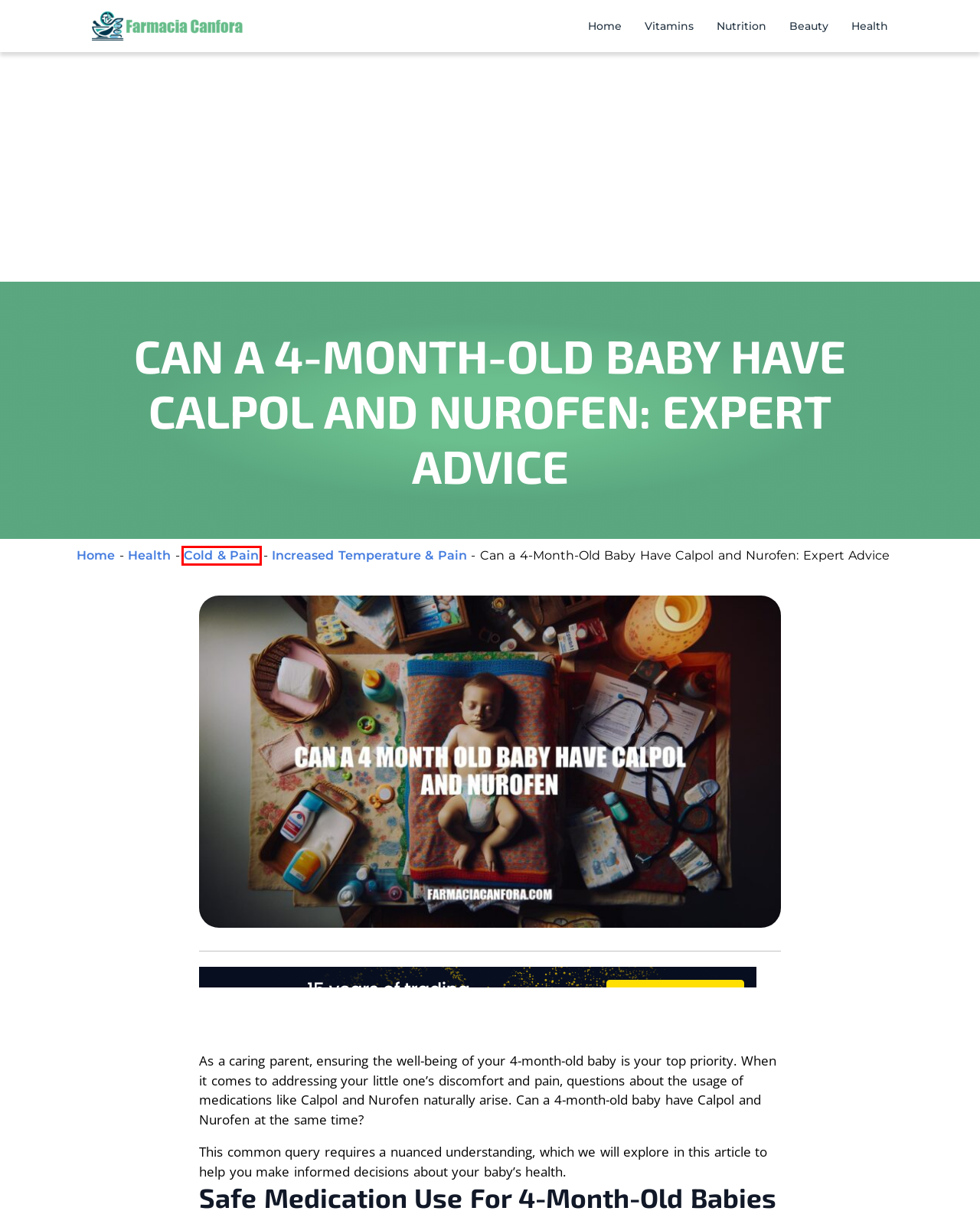You are given a screenshot of a webpage with a red rectangle bounding box around an element. Choose the best webpage description that matches the page after clicking the element in the bounding box. Here are the candidates:
A. Increased Temperature & Pain - Farmacia Canfora
B. Health - Farmacia Canfora
C. Cold & Pain - Farmacia Canfora
D. Can I Give Calpol and Nurofen: Dosage & Safety Guide
E. FarmaciaCanfora - Farmacia Canfora
F. Nutrition - Farmacia Canfora
G. Beauty - Farmacia Canfora
H. Vitamins - Farmacia Canfora

C